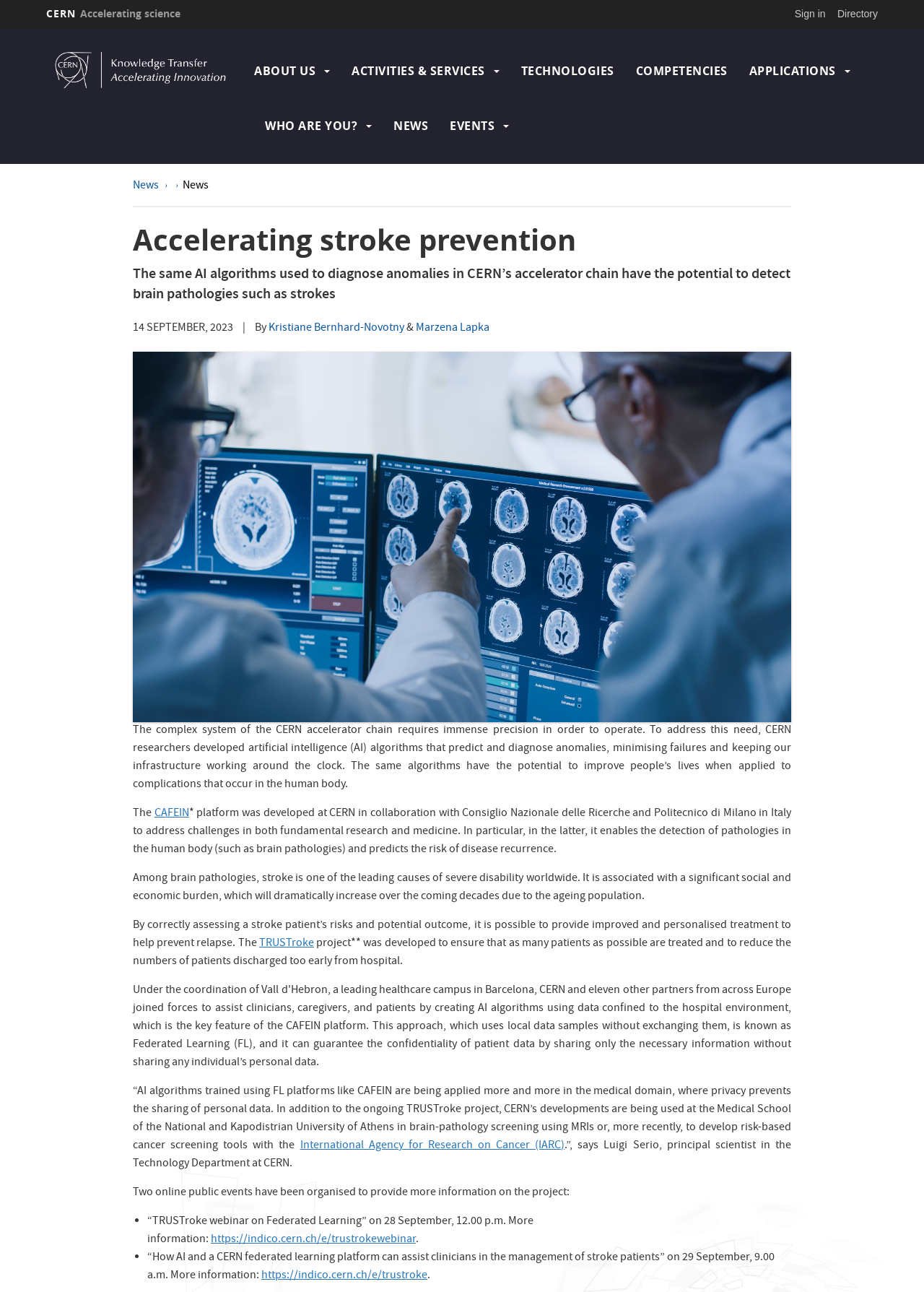Provide a brief response to the question using a single word or phrase: 
What is the topic of the article?

Stroke prevention